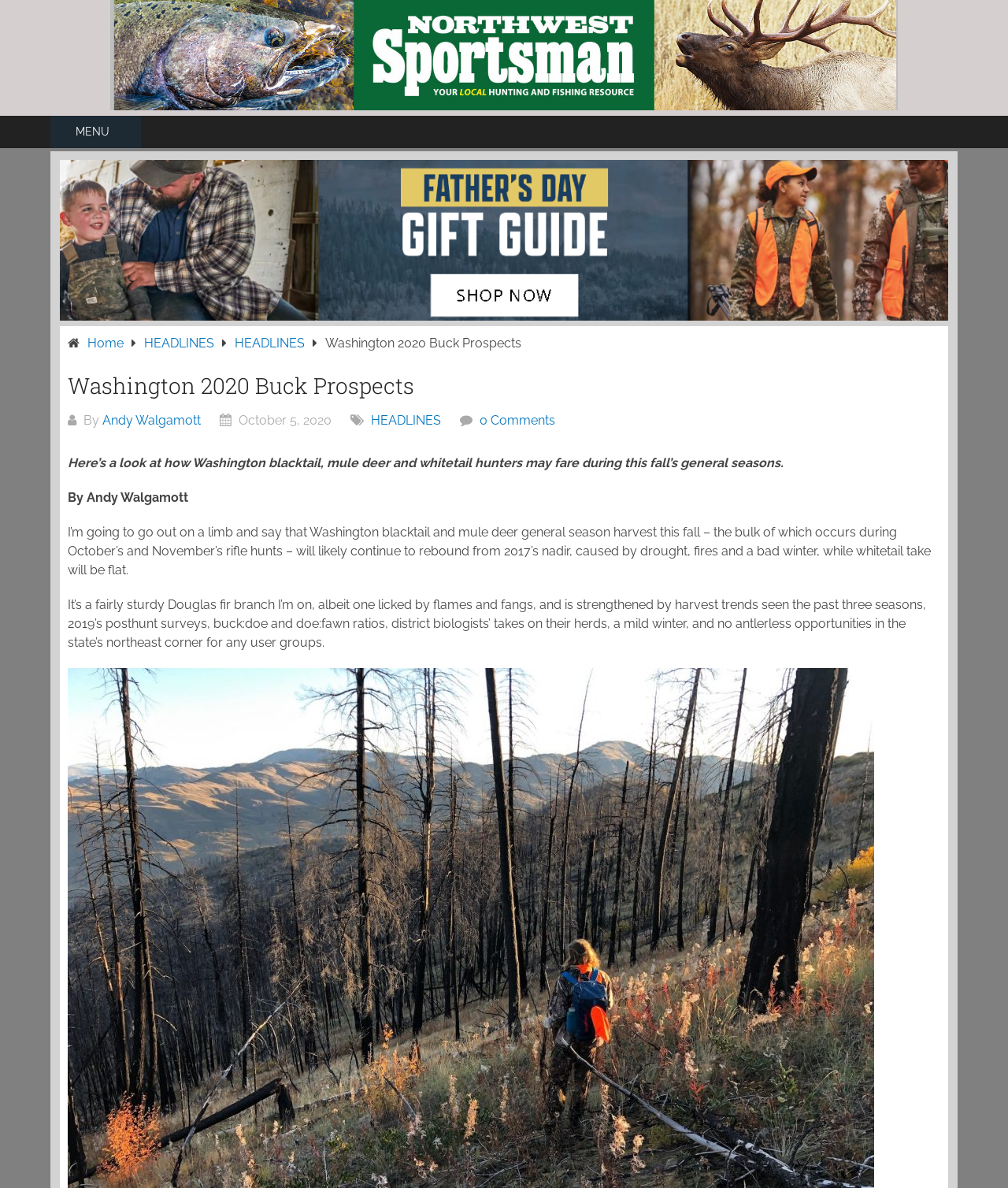What is the topic of the article?
Analyze the screenshot and provide a detailed answer to the question.

The article discusses the prospects of Washington blacktail, mule deer, and whitetail hunters during the fall hunting seasons, as indicated by the text 'Here’s a look at how Washington blacktail, mule deer and whitetail hunters may fare during this fall’s general seasons.'